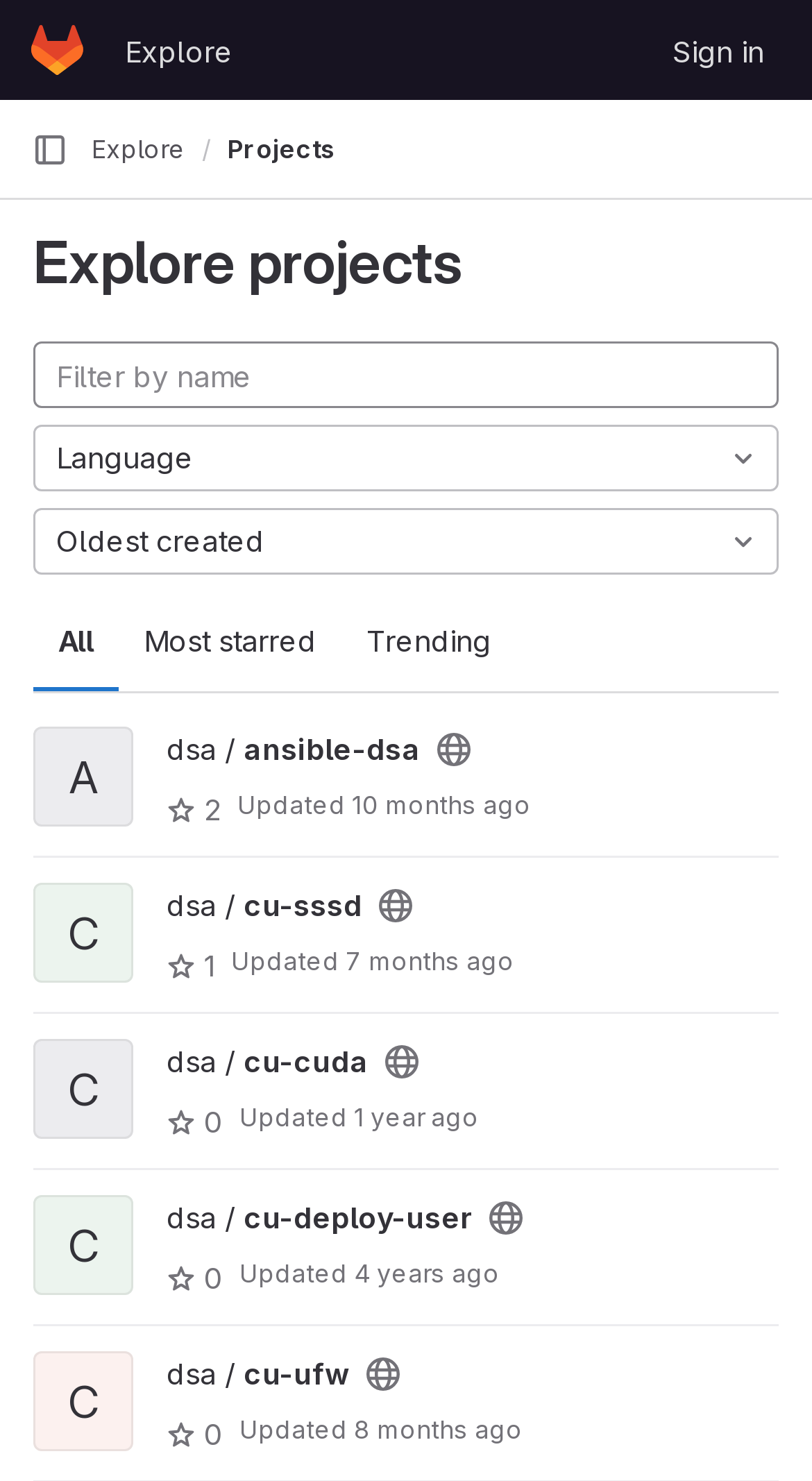Please provide a one-word or short phrase answer to the question:
What is the function of the 'Language' button?

To select a language